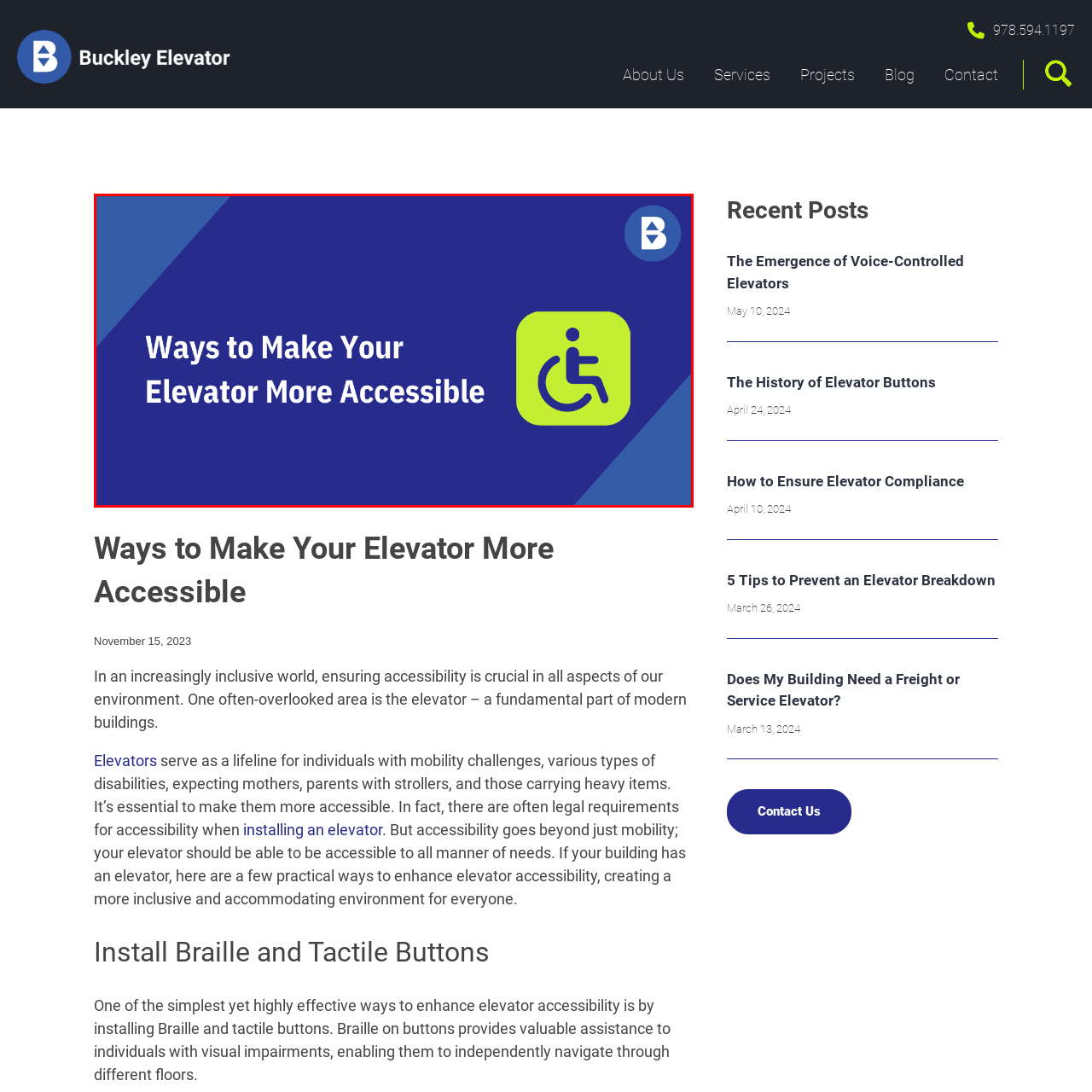Observe the image inside the red bounding box and answer briefly using a single word or phrase: What symbol is contained in the bright green box?

Wheelchair symbol